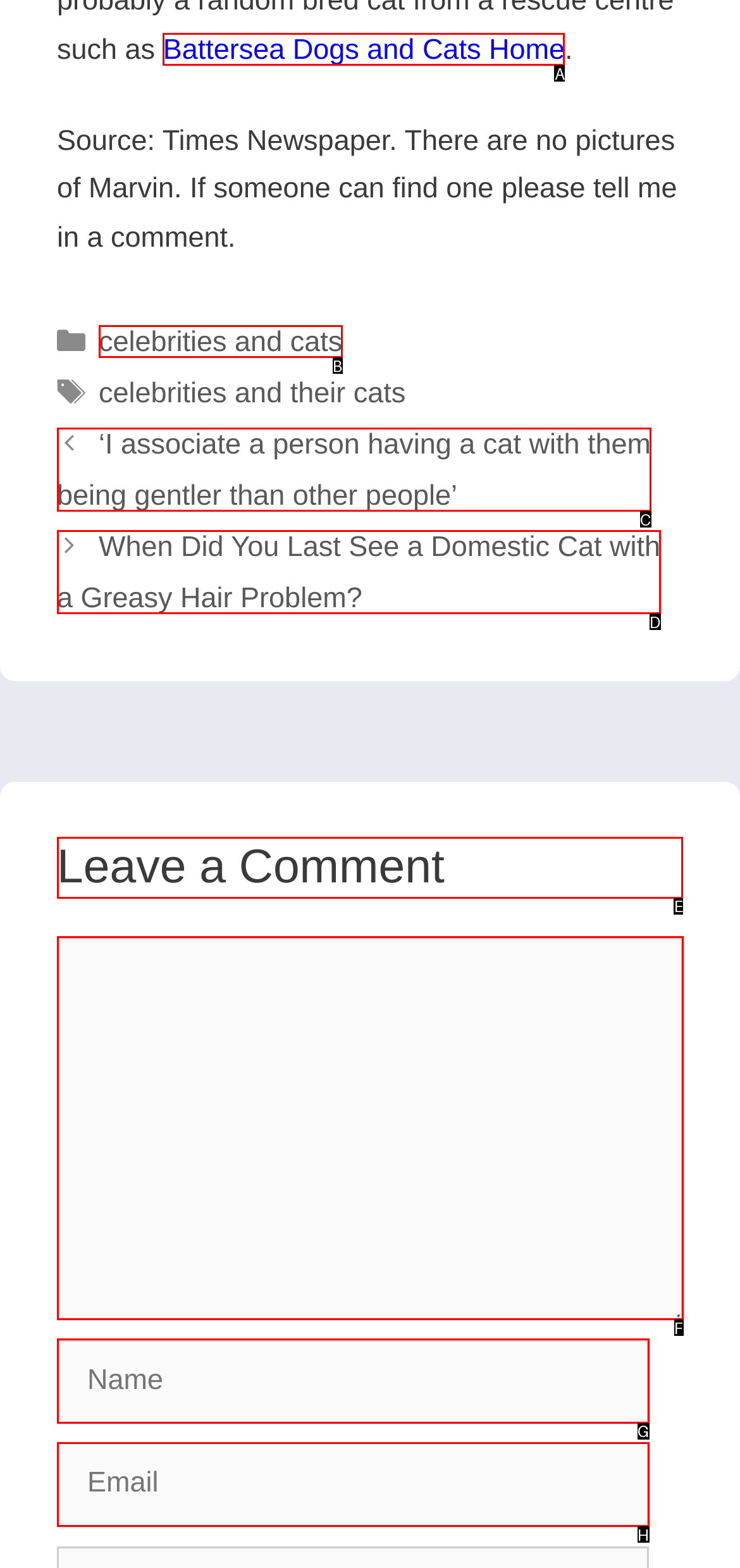For the instruction: Leave a comment, which HTML element should be clicked?
Respond with the letter of the appropriate option from the choices given.

E